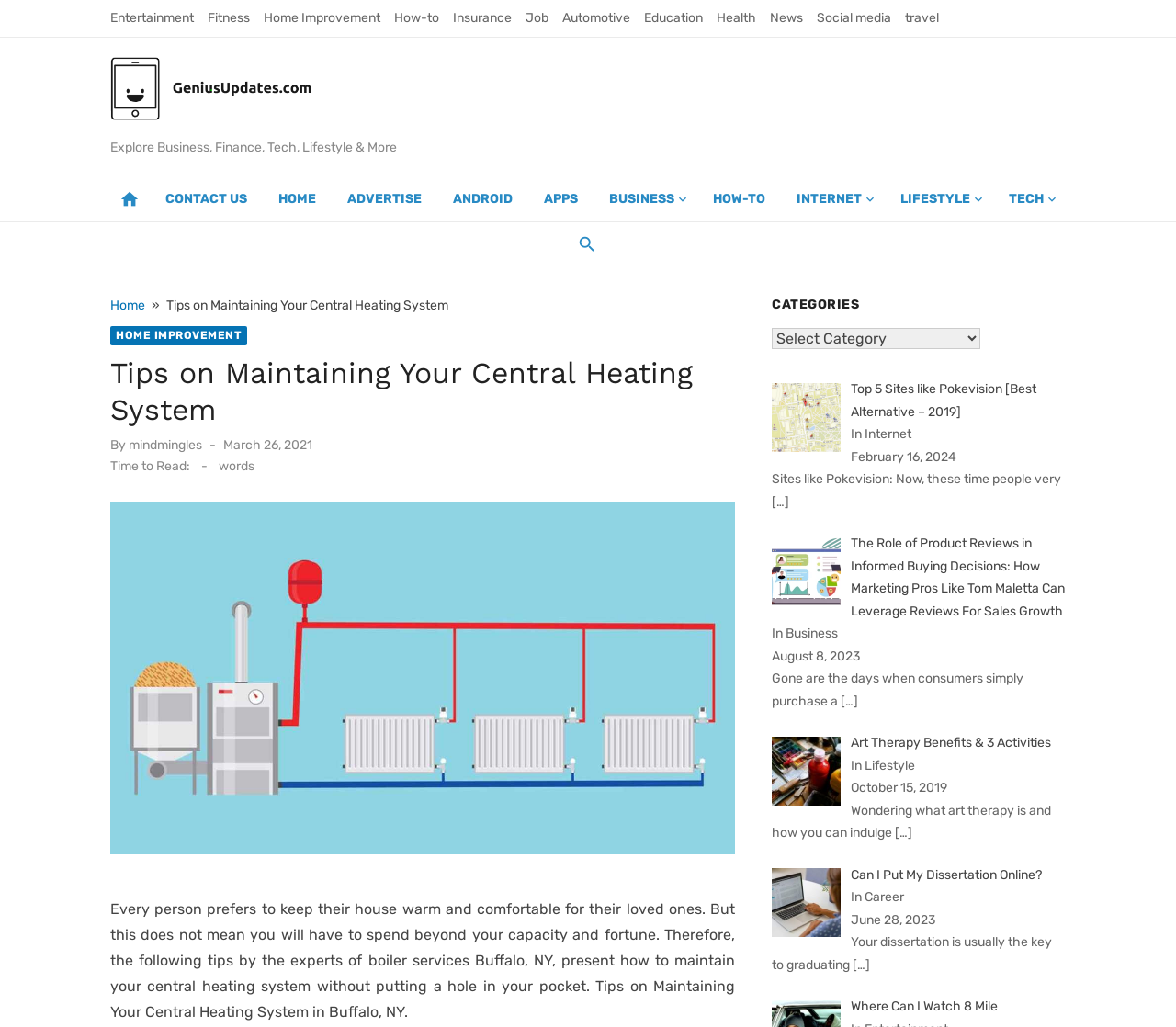Use a single word or phrase to answer the following:
What is the date of the article?

March 26, 2021